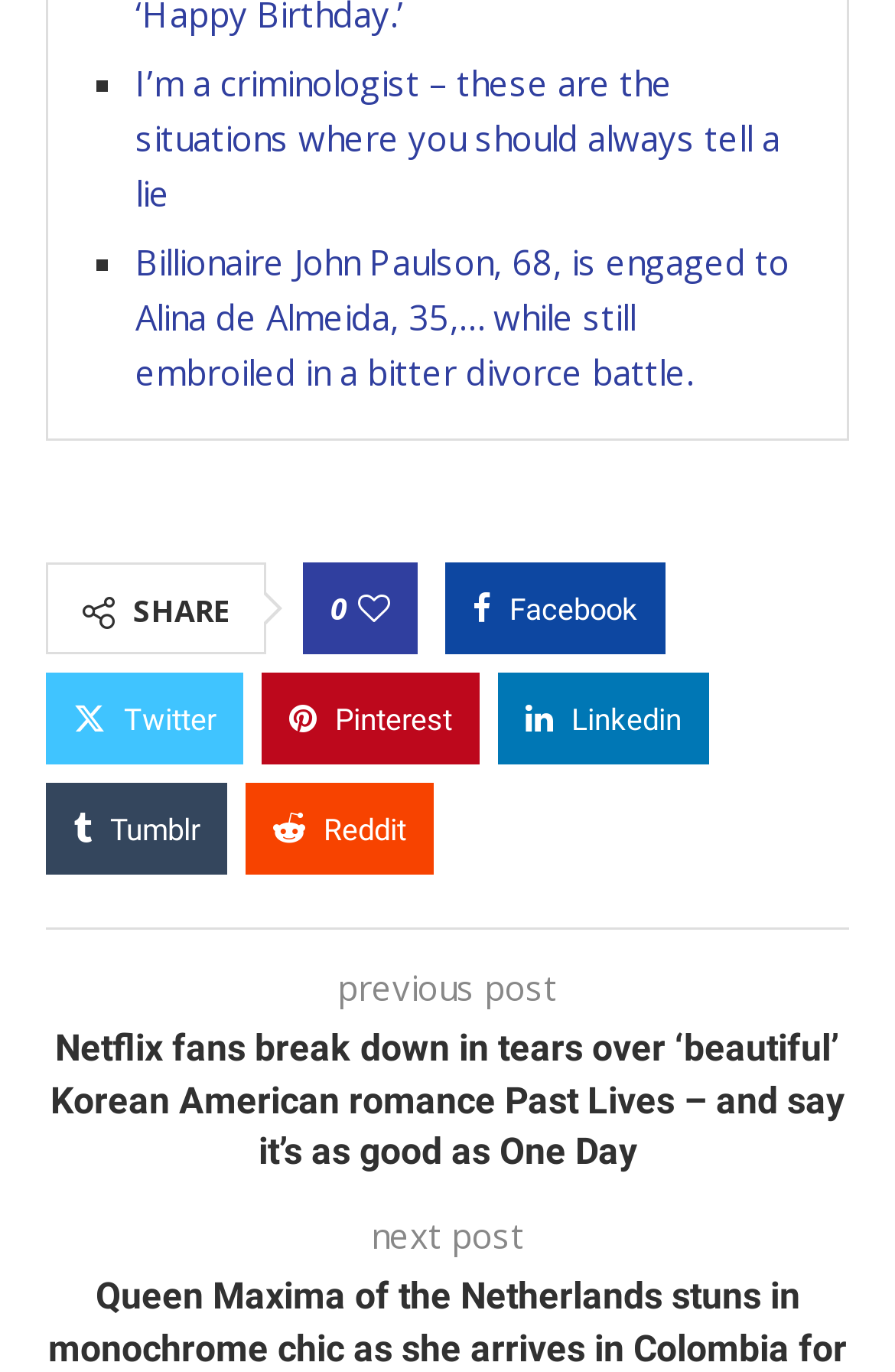Pinpoint the bounding box coordinates of the area that must be clicked to complete this instruction: "Read the article about Netflix fans".

[0.051, 0.767, 0.949, 0.879]